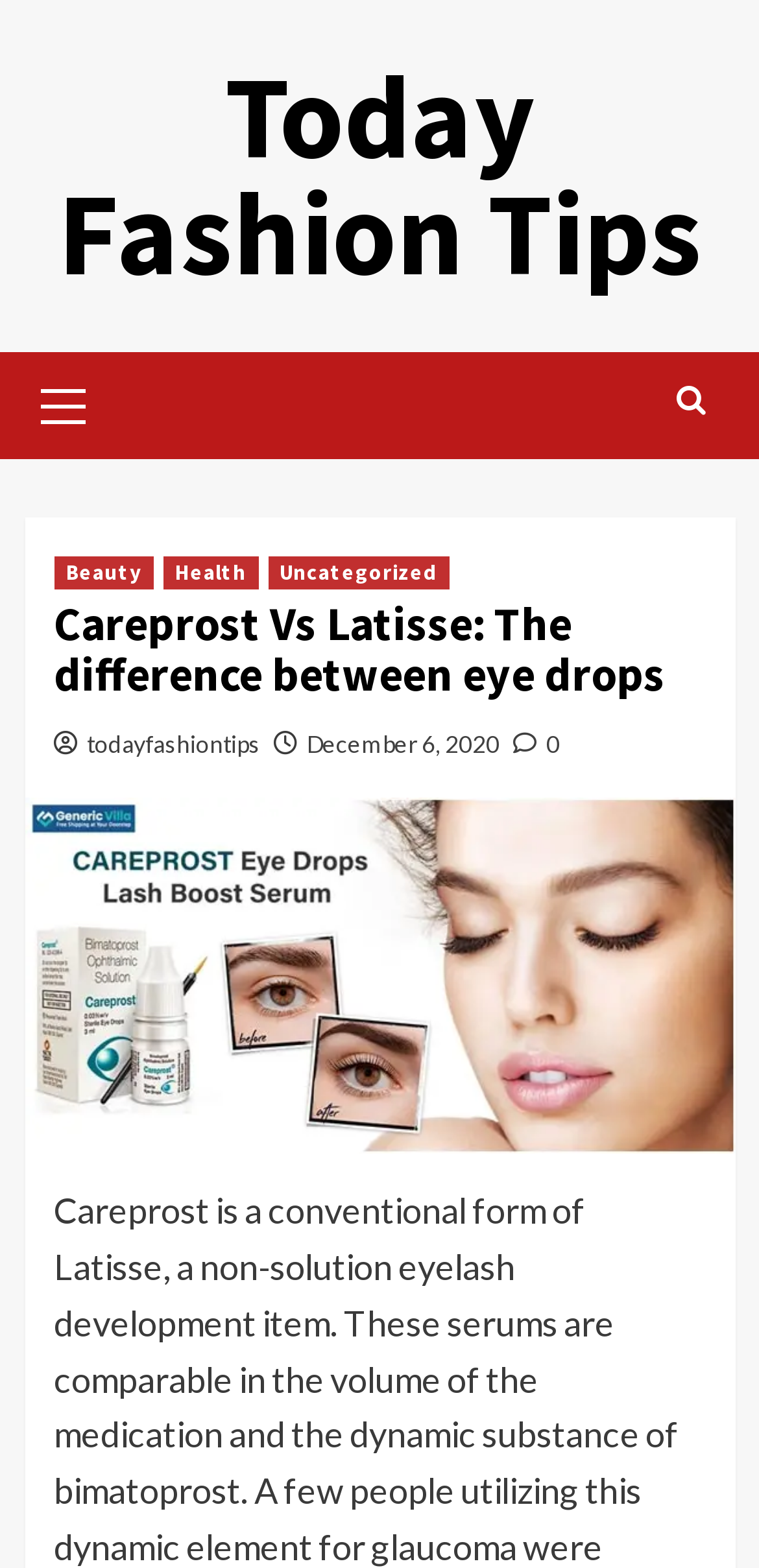Identify the bounding box coordinates for the UI element described as: "Primary Menu".

[0.032, 0.225, 0.135, 0.287]